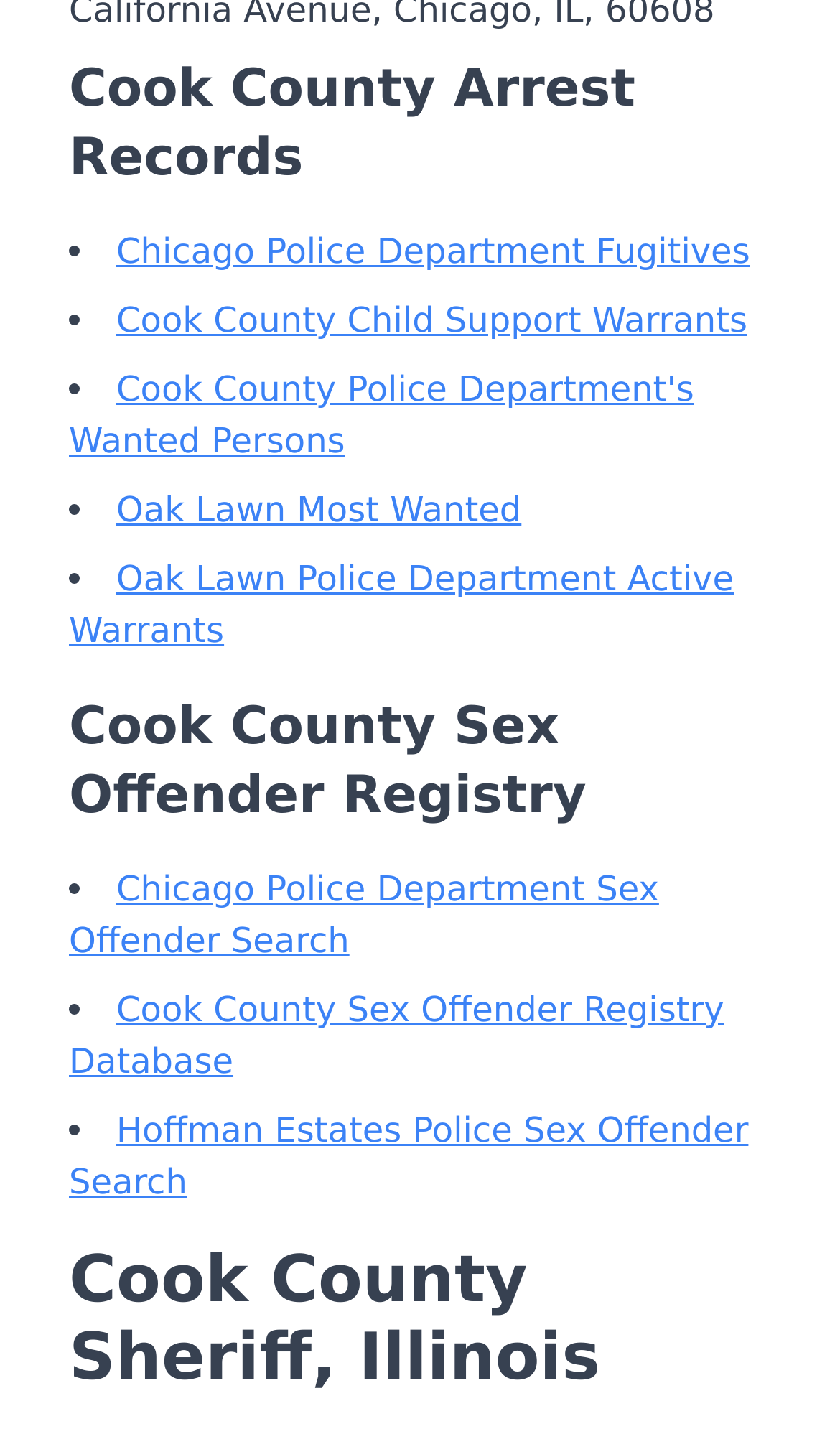How many links are listed under 'Cook County Arrest Records'? From the image, respond with a single word or brief phrase.

5